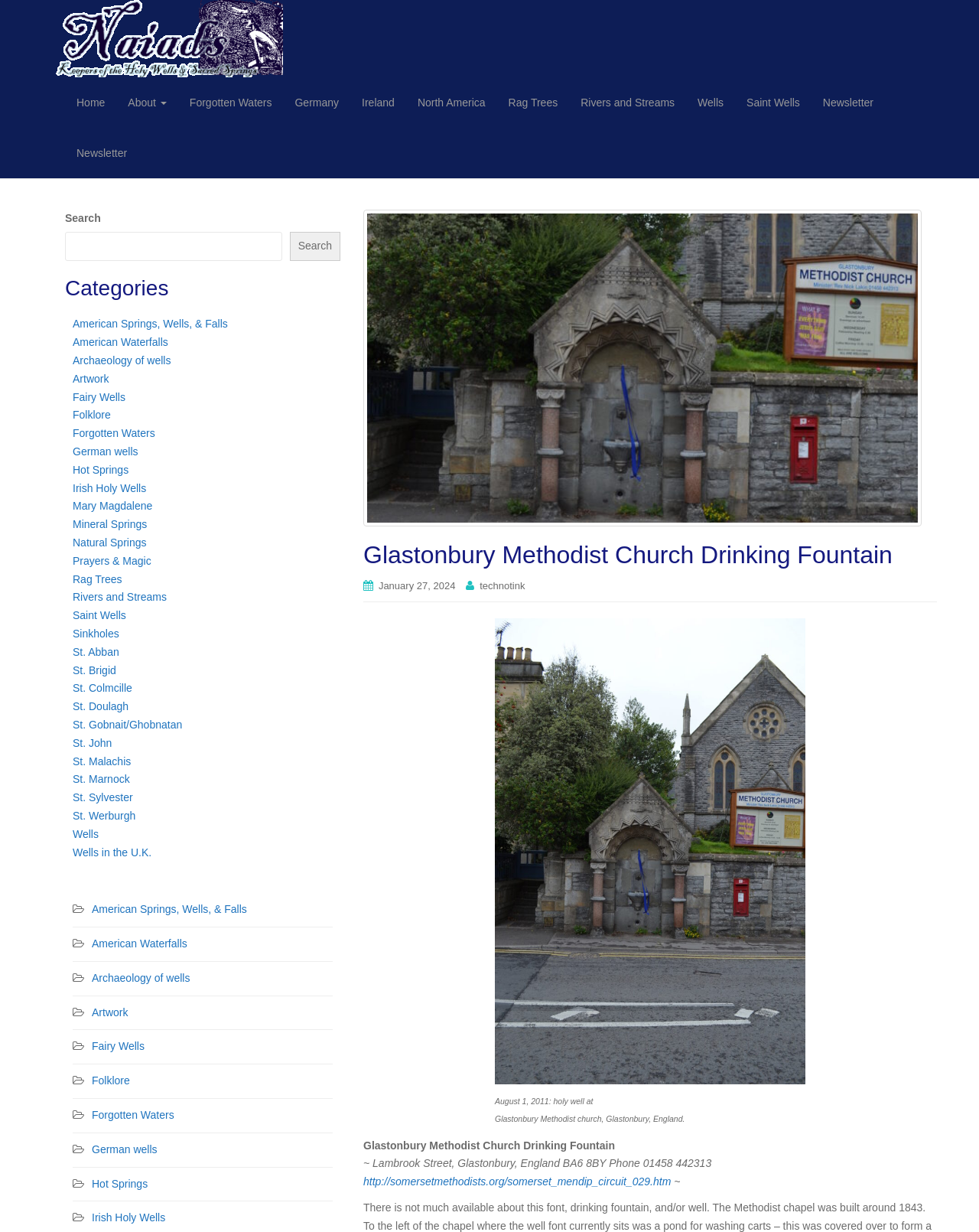Show the bounding box coordinates for the element that needs to be clicked to execute the following instruction: "Search for something". Provide the coordinates in the form of four float numbers between 0 and 1, i.e., [left, top, right, bottom].

[0.066, 0.188, 0.288, 0.212]